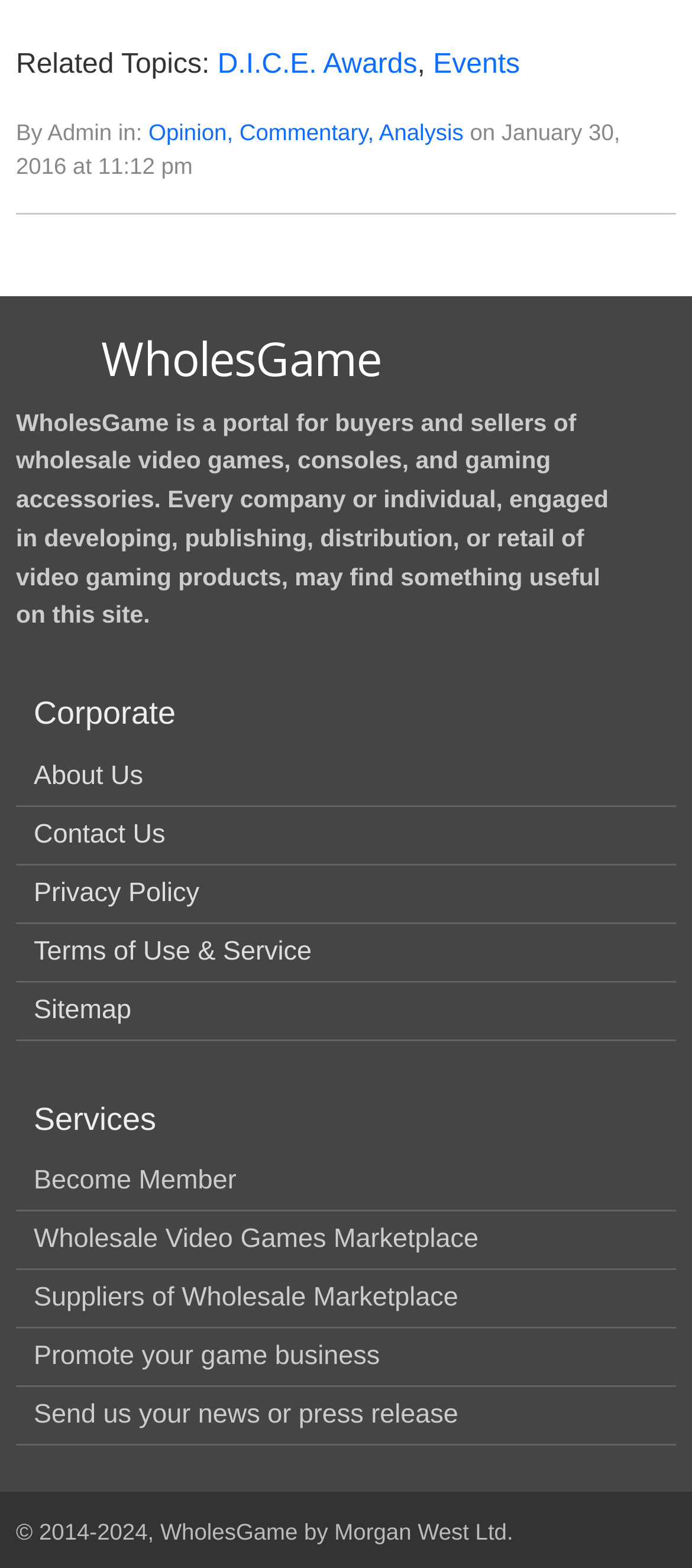Please identify the bounding box coordinates of the element's region that should be clicked to execute the following instruction: "Click the 'Menu' button". The bounding box coordinates must be four float numbers between 0 and 1, i.e., [left, top, right, bottom].

None